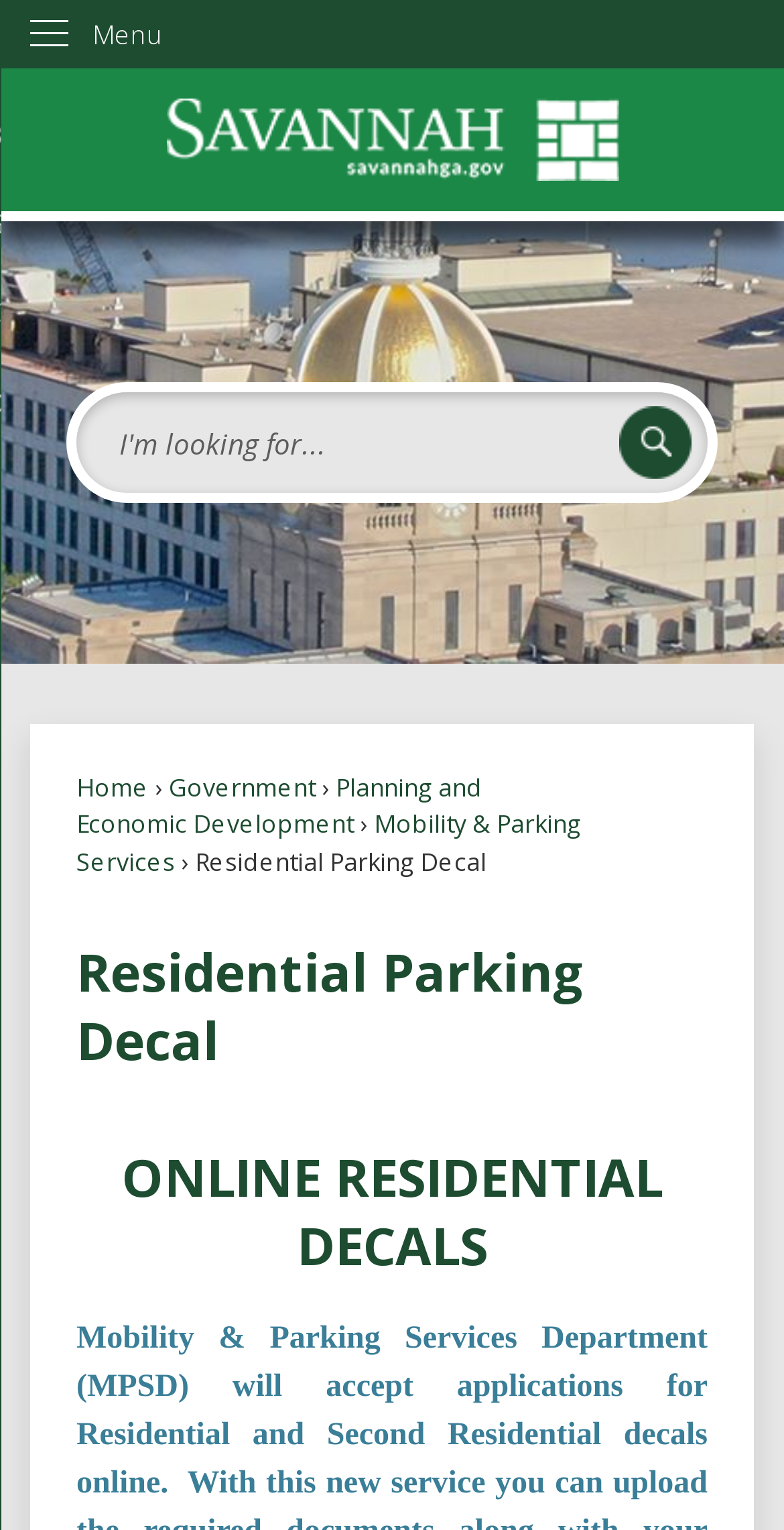Is the search function available on this webpage?
Look at the image and respond with a one-word or short phrase answer.

Yes